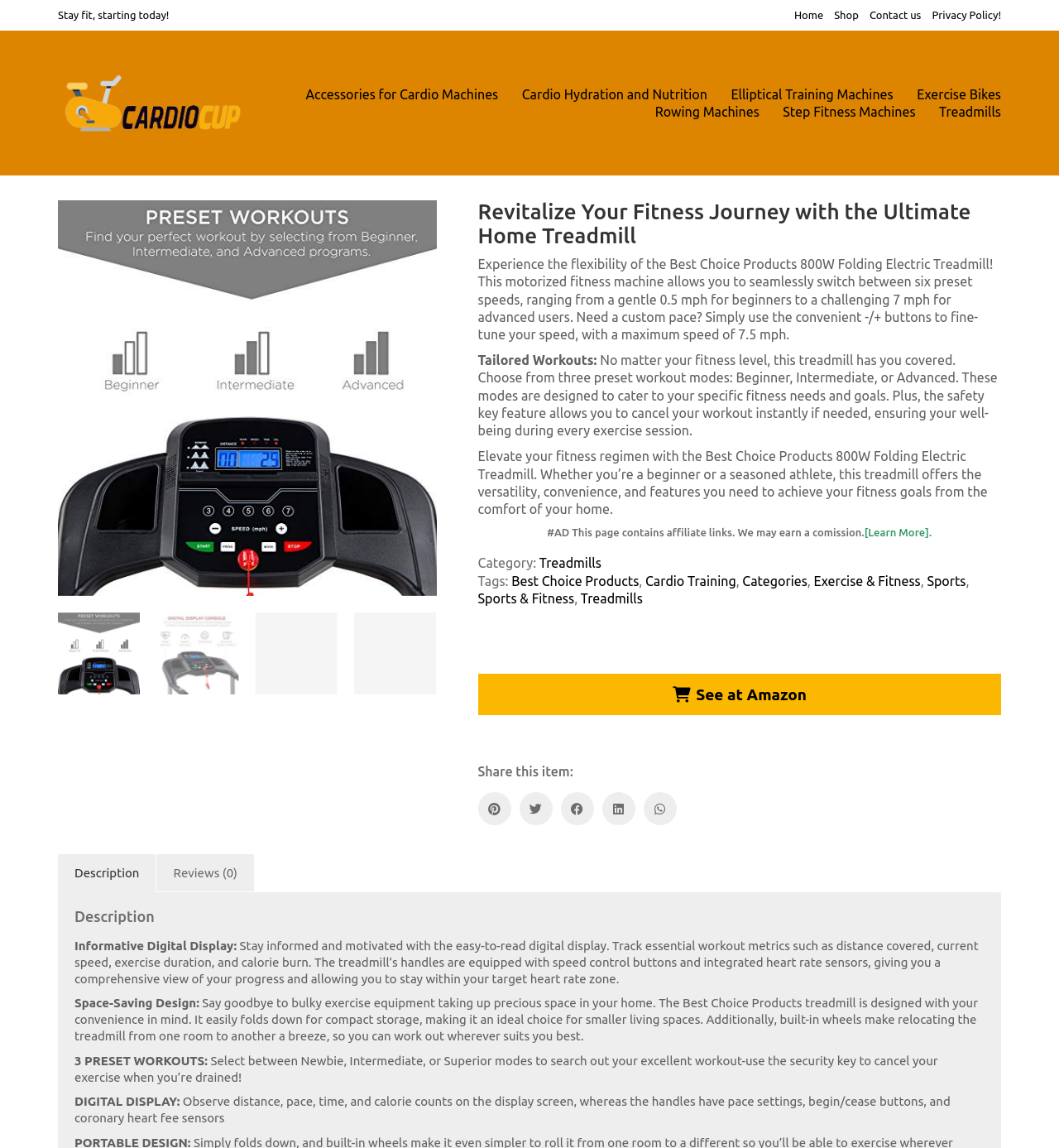Identify the bounding box coordinates of the clickable section necessary to follow the following instruction: "Click the 'Description' tab". The coordinates should be presented as four float numbers from 0 to 1, i.e., [left, top, right, bottom].

[0.055, 0.744, 0.148, 0.777]